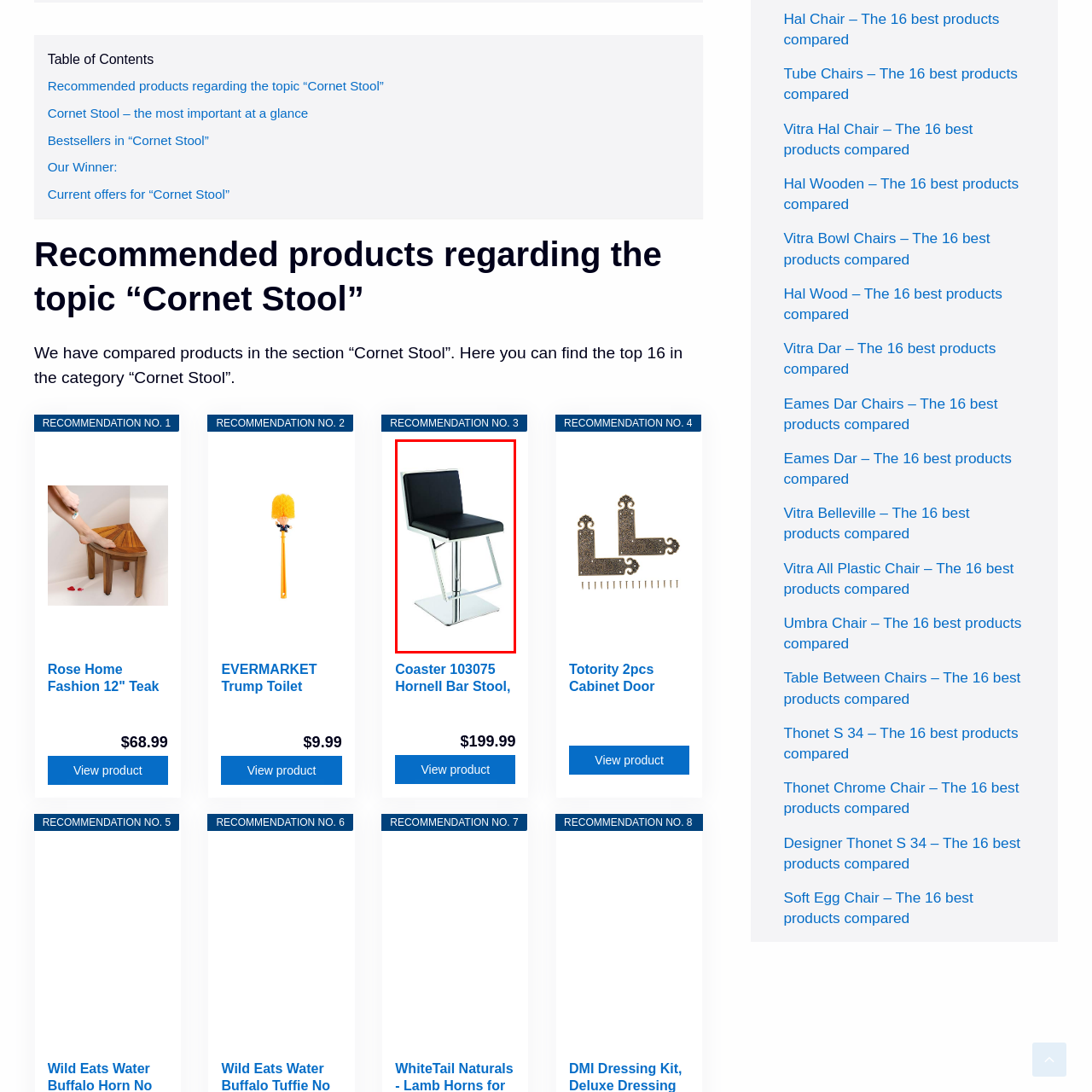What is the material of the stool's base?
Concentrate on the image bordered by the red bounding box and offer a comprehensive response based on the image details.

The caption specifically states that the stool's base is crafted from durable chrome, which provides stability and adds a touch of elegance to the overall design.